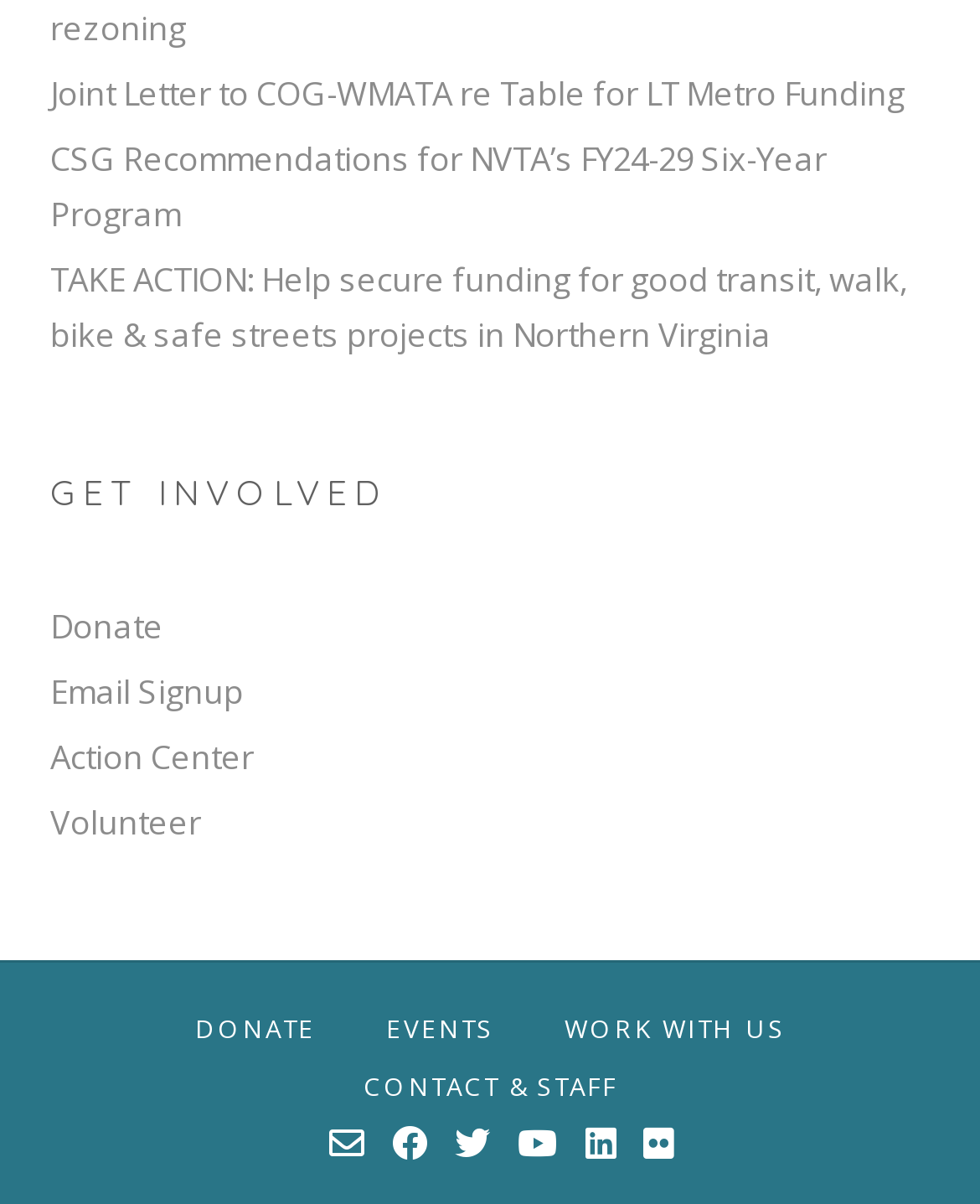What is the purpose of the 'TAKE ACTION' link?
By examining the image, provide a one-word or phrase answer.

To help secure funding